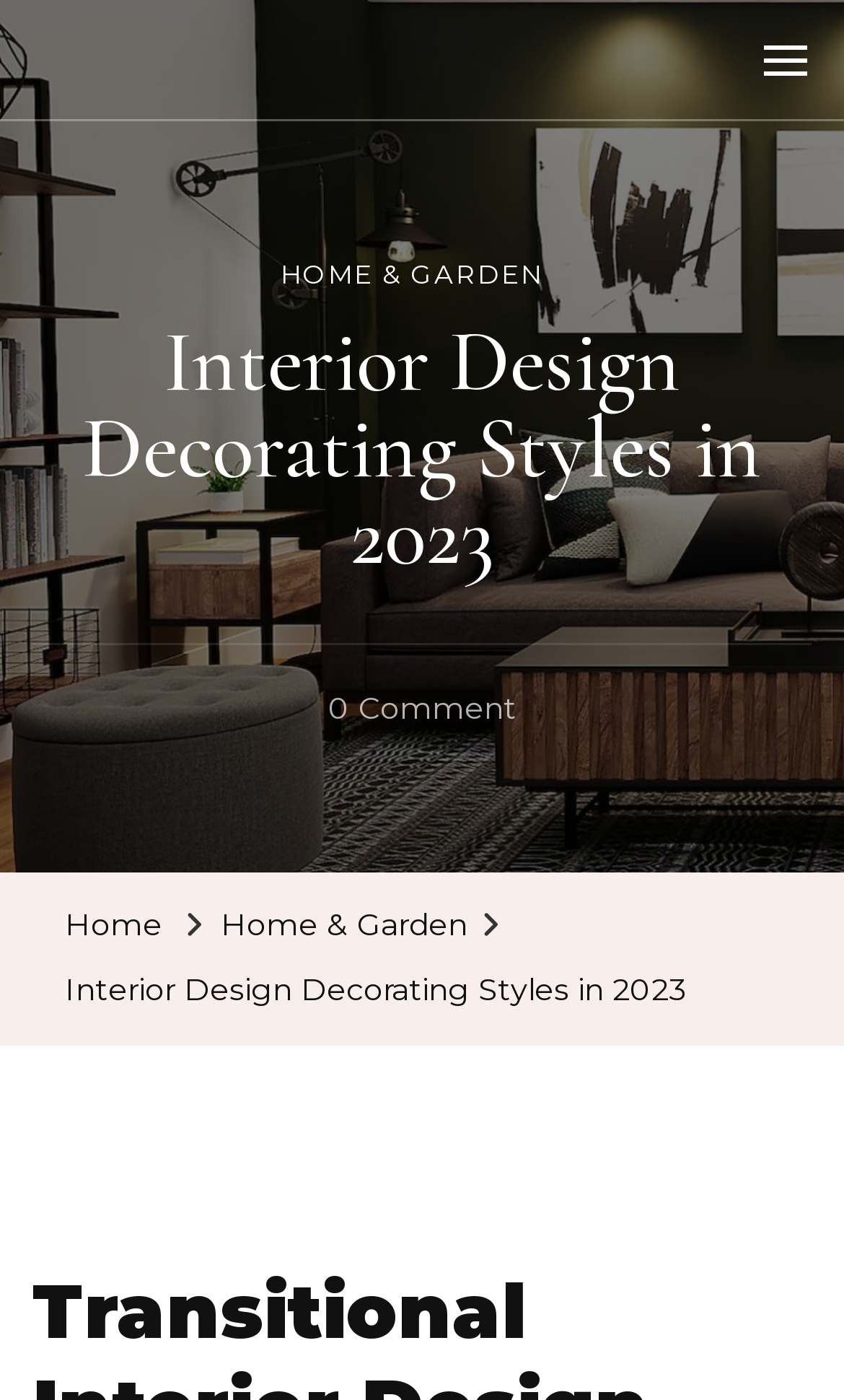How many comments are there on the current article?
Based on the image, answer the question with as much detail as possible.

I found the number of comments by looking at the link element with the text '0 Comment On Interior Design Decorating Styles In 2023', which indicates that there are no comments on the current article.